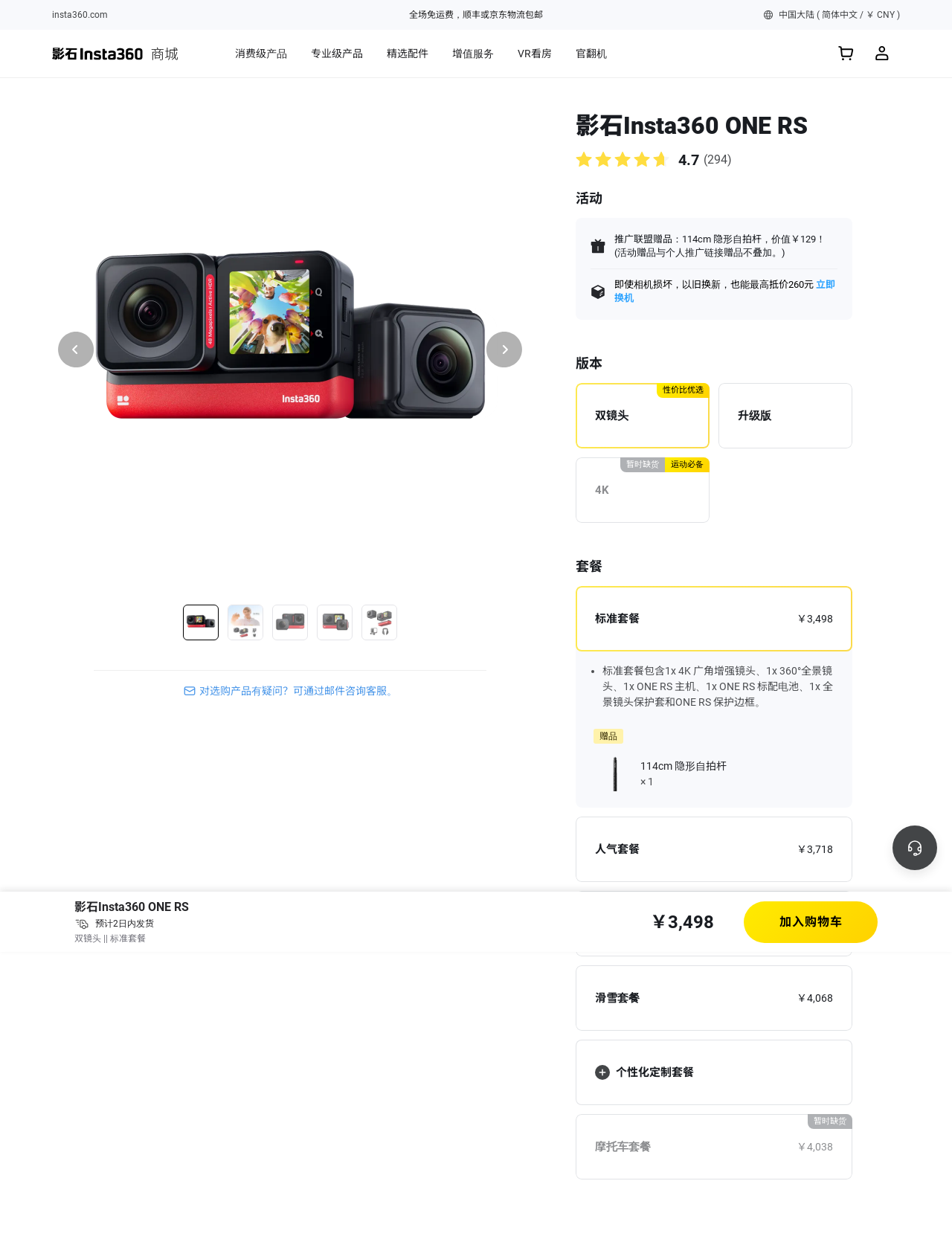Indicate the bounding box coordinates of the clickable region to achieve the following instruction: "View the '活动' section."

[0.605, 0.154, 0.895, 0.177]